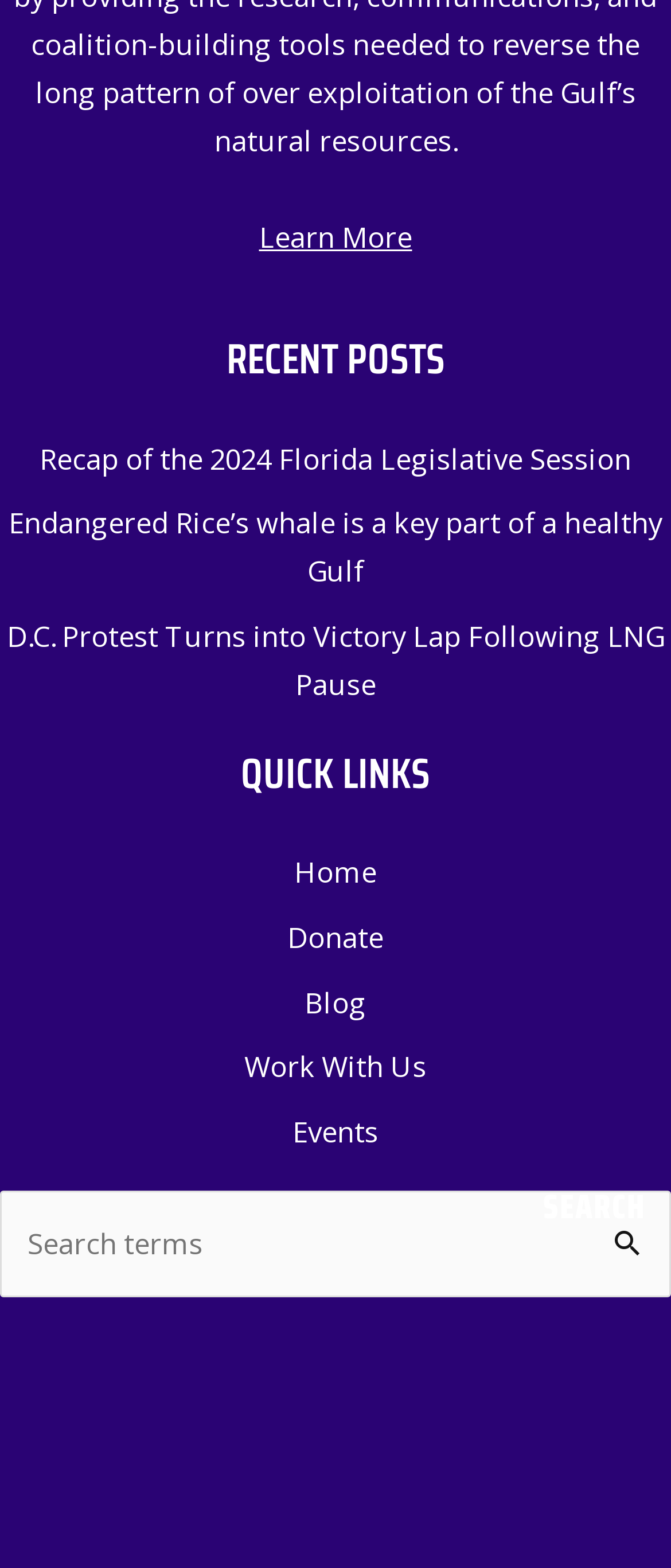By analyzing the image, answer the following question with a detailed response: What is the purpose of the 'Learn More' link?

The 'Learn More' link is placed immediately after the text discussing the coalition-building tools needed to reverse the long pattern of over exploitation of the Gulf's natural resources, which suggests that the link is intended to provide more information on this topic.